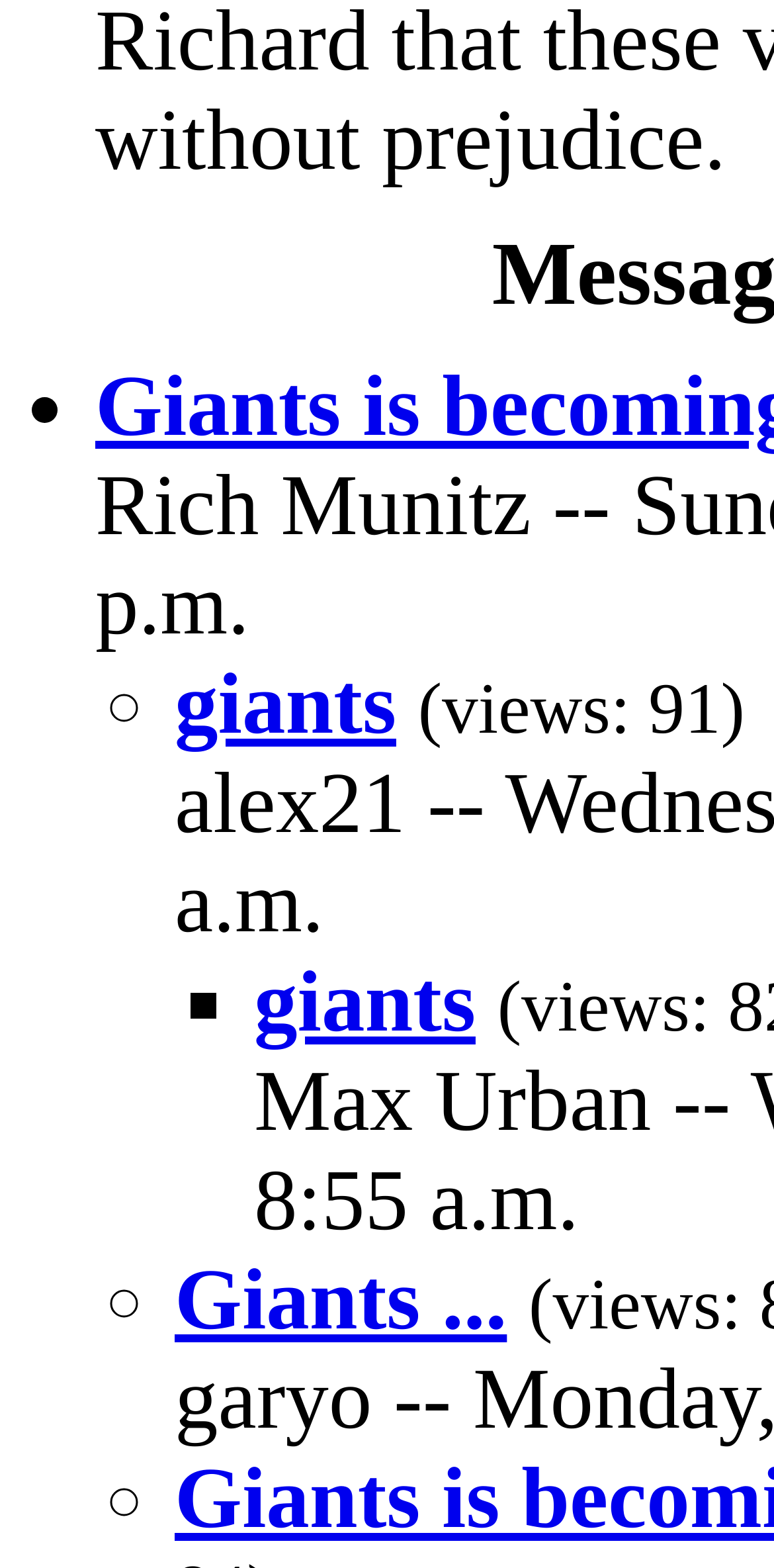What is the text next to the link 'giants'? Using the information from the screenshot, answer with a single word or phrase.

(views: 91)